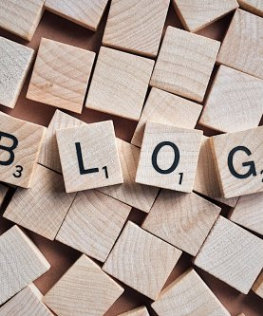Please reply to the following question using a single word or phrase: 
What is the background of the wooden letter tiles?

Wooden squares